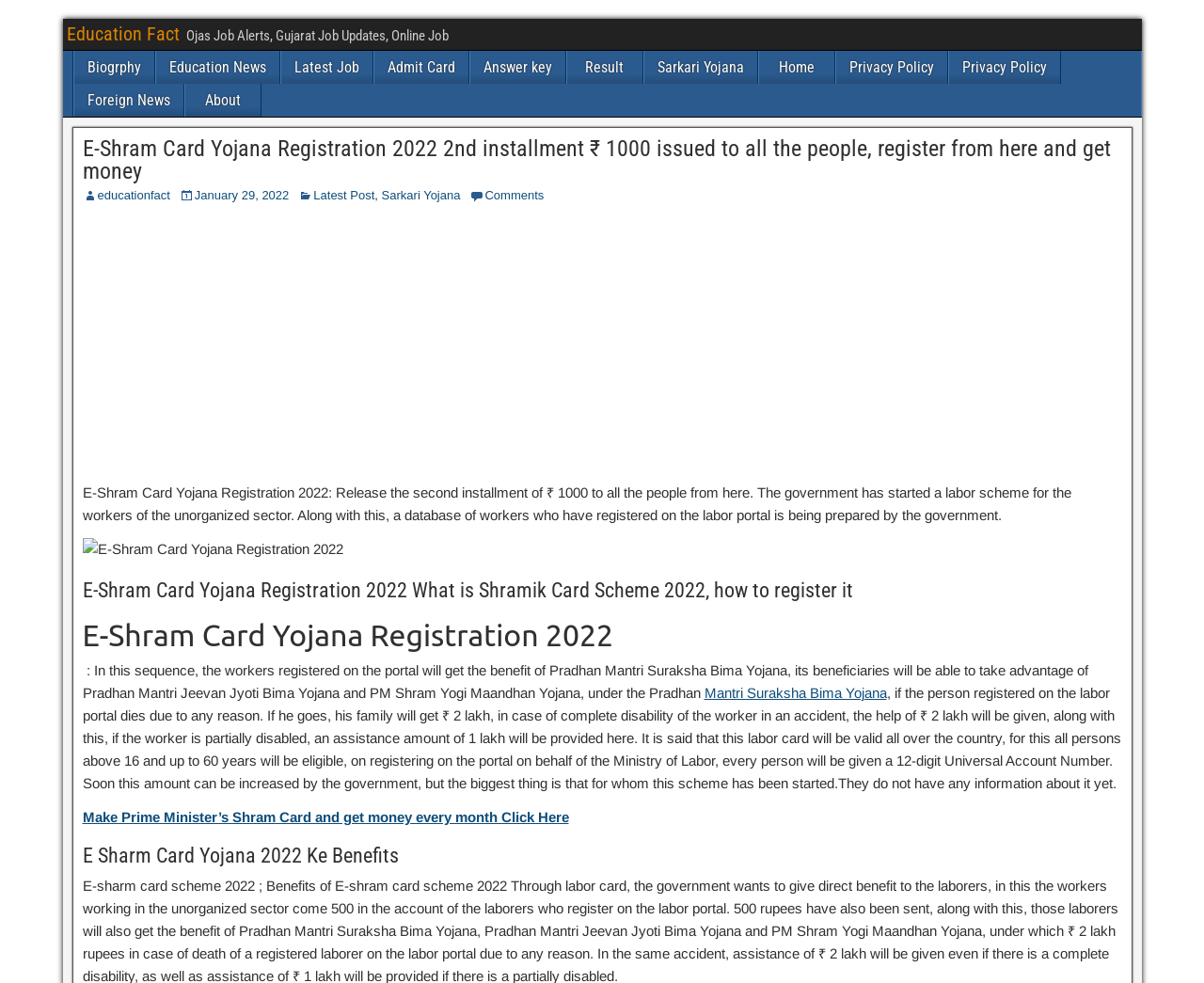Determine the bounding box coordinates for the region that must be clicked to execute the following instruction: "Click on the 'Biogrphy' link".

[0.061, 0.051, 0.128, 0.085]